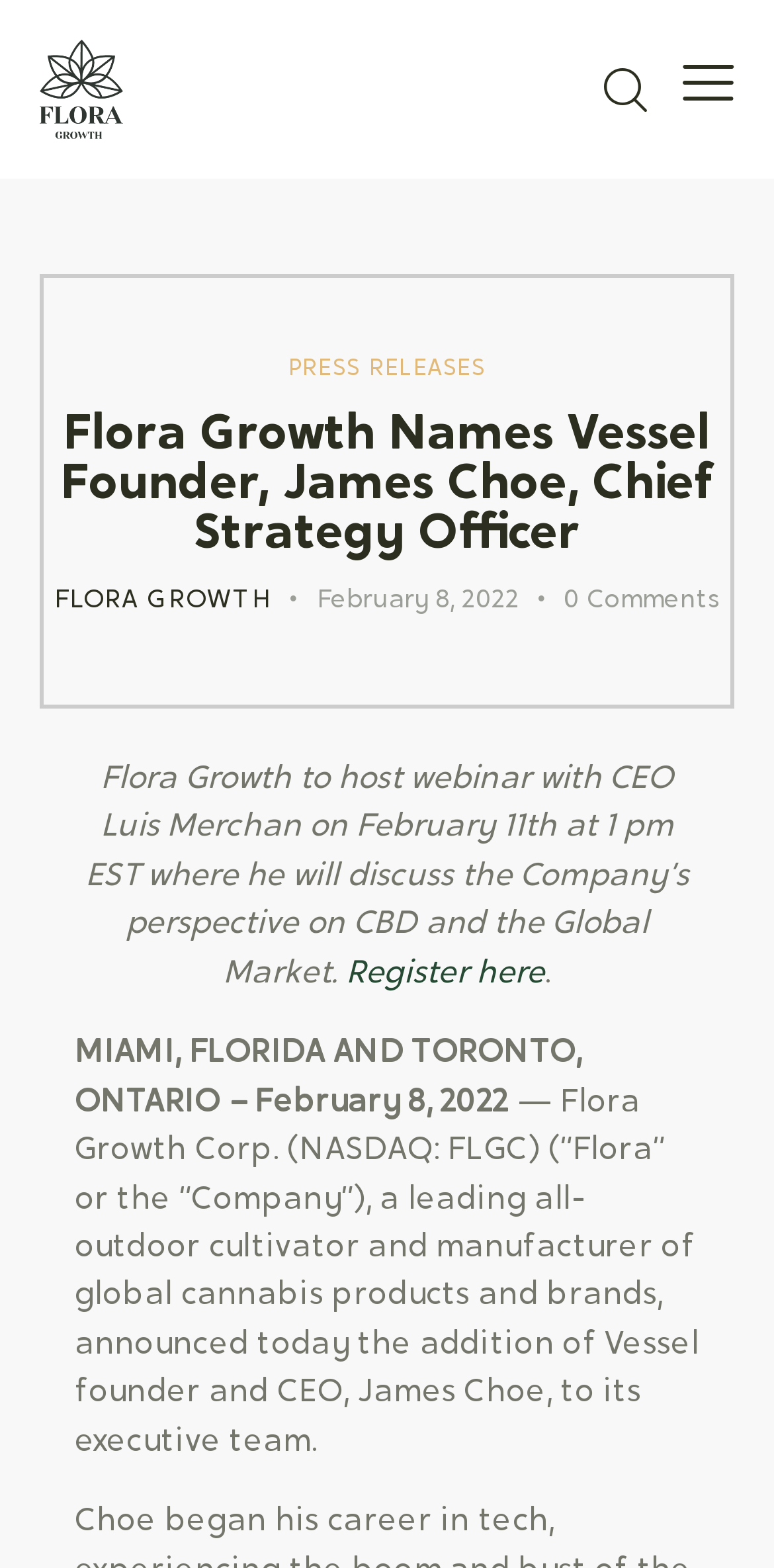Provide the bounding box coordinates of the UI element that matches the description: "ByFlora Growth".

[0.07, 0.368, 0.402, 0.398]